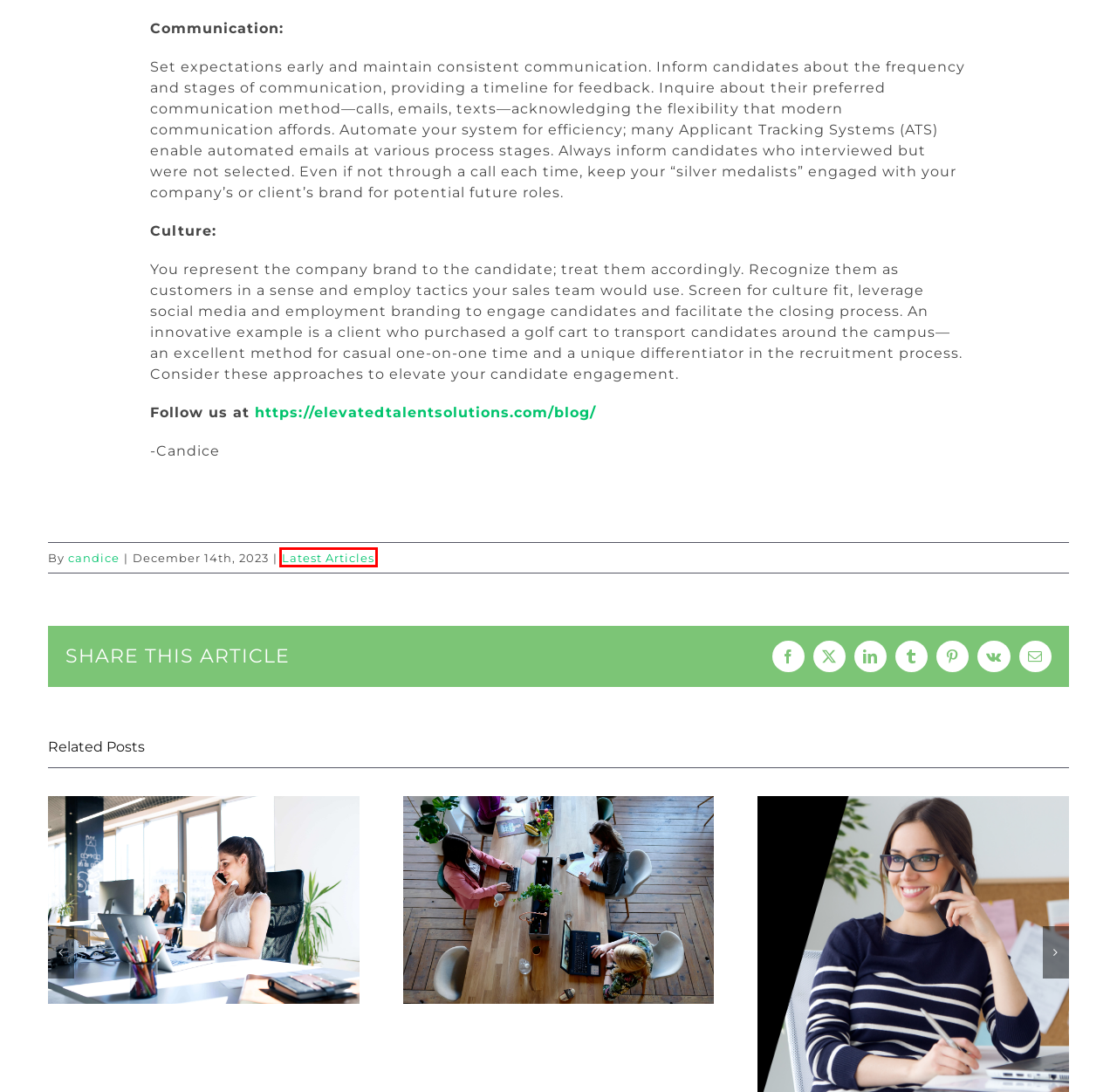Look at the screenshot of a webpage that includes a red bounding box around a UI element. Select the most appropriate webpage description that matches the page seen after clicking the highlighted element. Here are the candidates:
A. Passion — Elevated Talent Solutions
B. Our Approach — Elevated Talent Solutions
C. VK | 登录
D. Latest Articles Archives — Elevated Talent Solutions
E. Connect with Elevated Talent Solutions
F. Blog — Elevated Talent Solutions
G. Solutions – Elevated Talent Solutions
H. Perspective From A New Recruiter — Elevated Talent Solutions

D